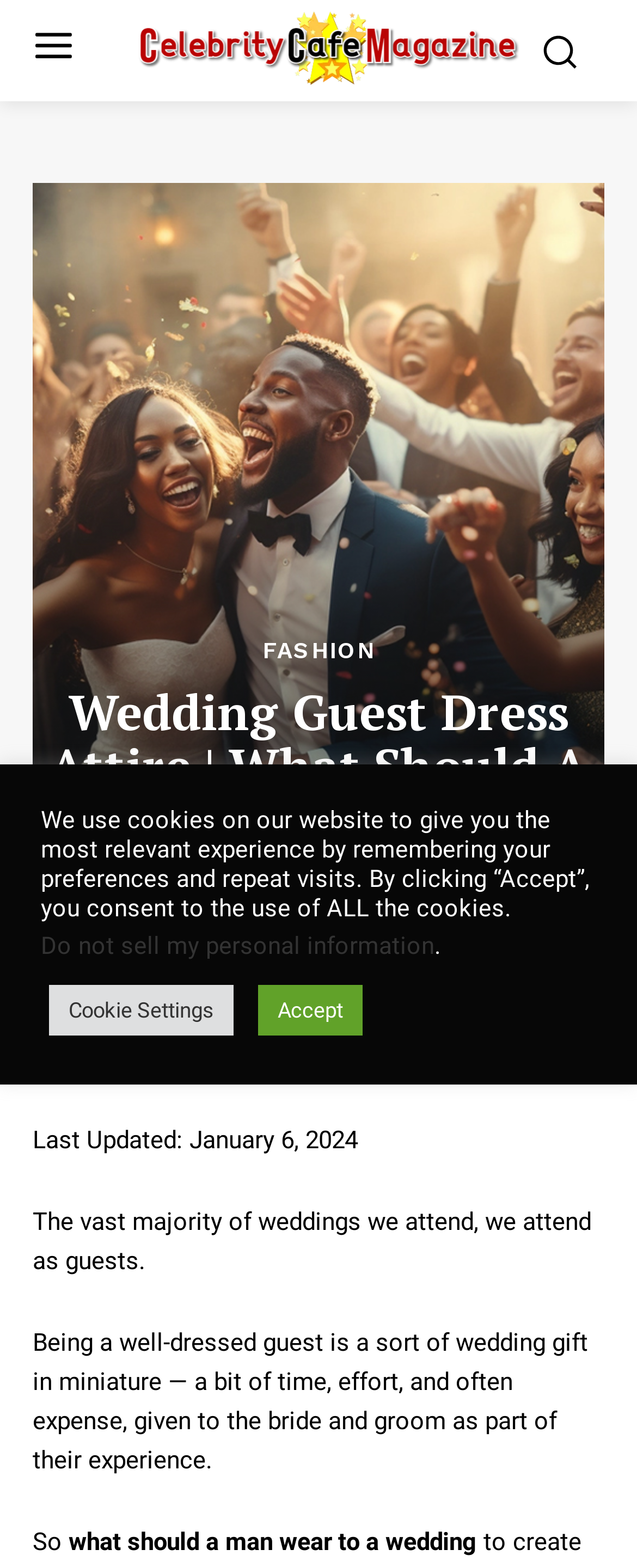Use a single word or phrase to respond to the question:
What is the purpose of being a well-dressed guest at a wedding?

A sort of wedding gift